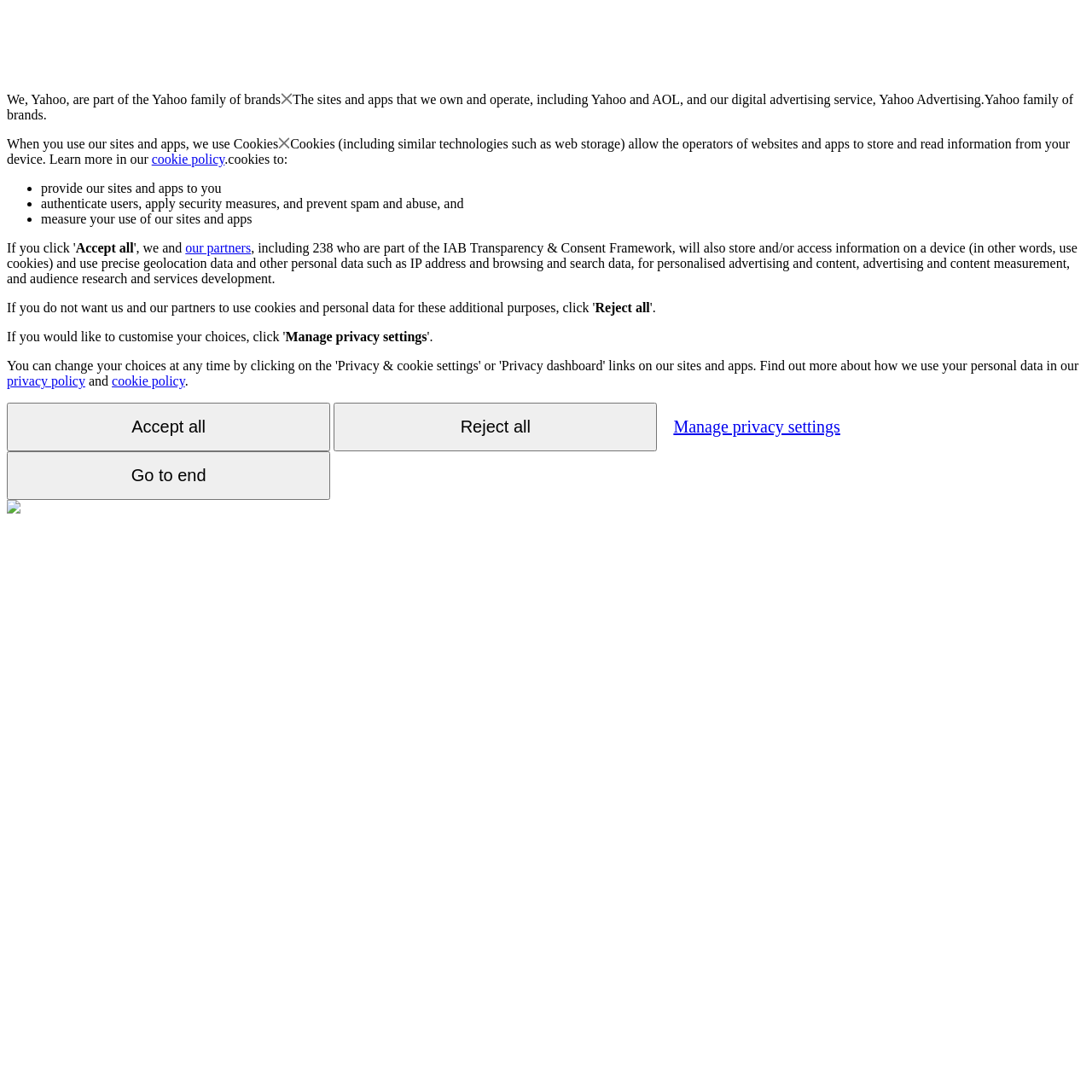Determine the bounding box coordinates of the clickable element necessary to fulfill the instruction: "Click the 'Manage privacy settings' button". Provide the coordinates as four float numbers within the 0 to 1 range, i.e., [left, top, right, bottom].

[0.261, 0.302, 0.391, 0.315]